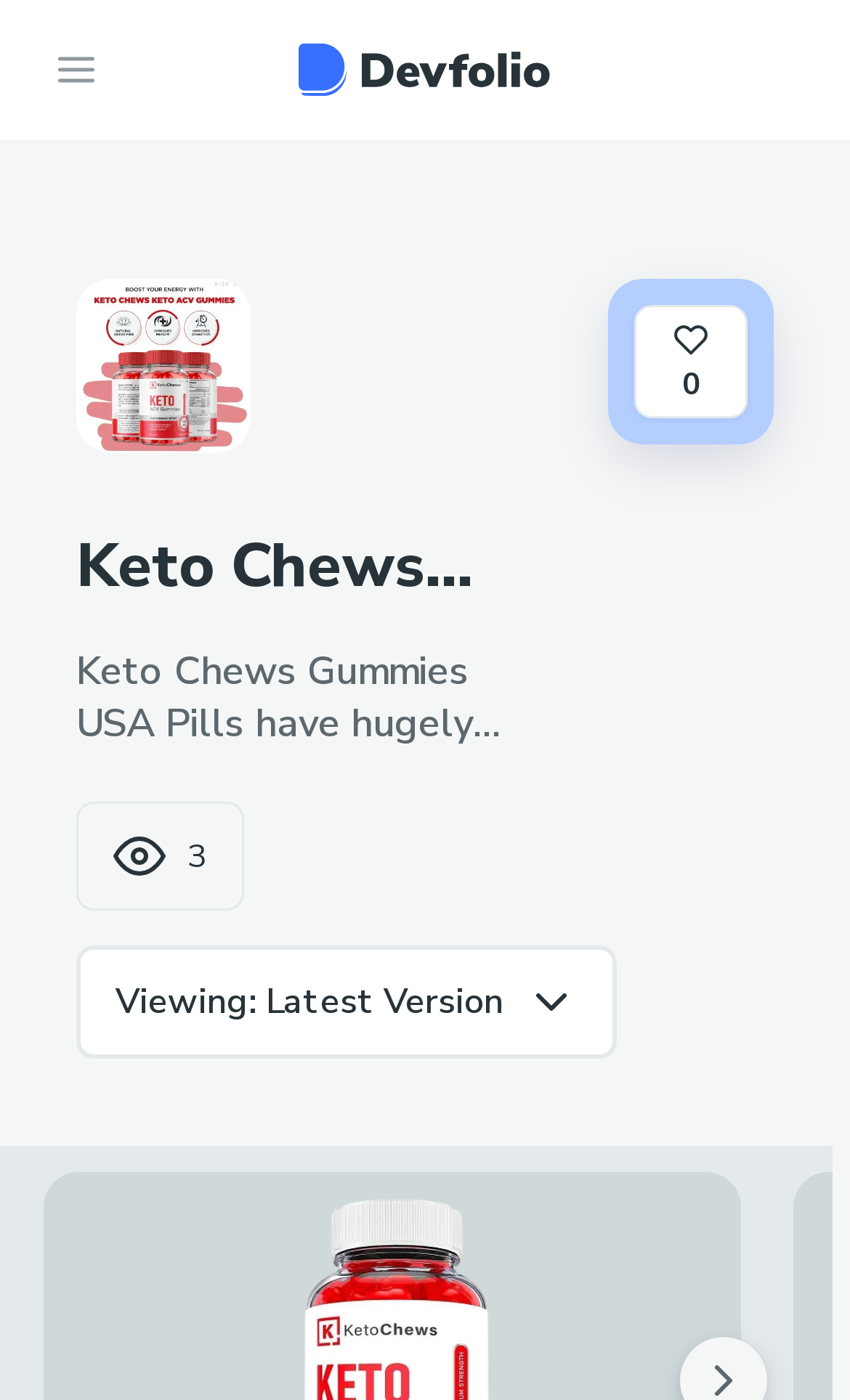What is the image above the heading?
Using the image provided, answer with just one word or phrase.

Keto Chews Gummies logo